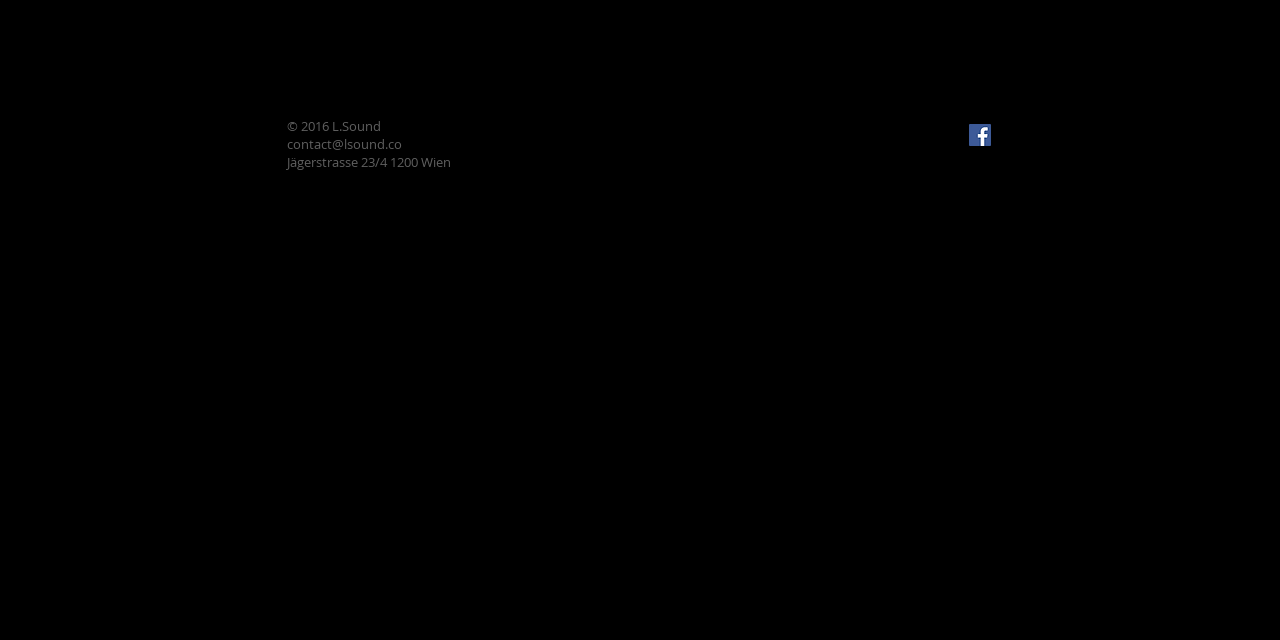Predict the bounding box of the UI element that fits this description: "contact@lsound.co".

[0.224, 0.211, 0.314, 0.239]